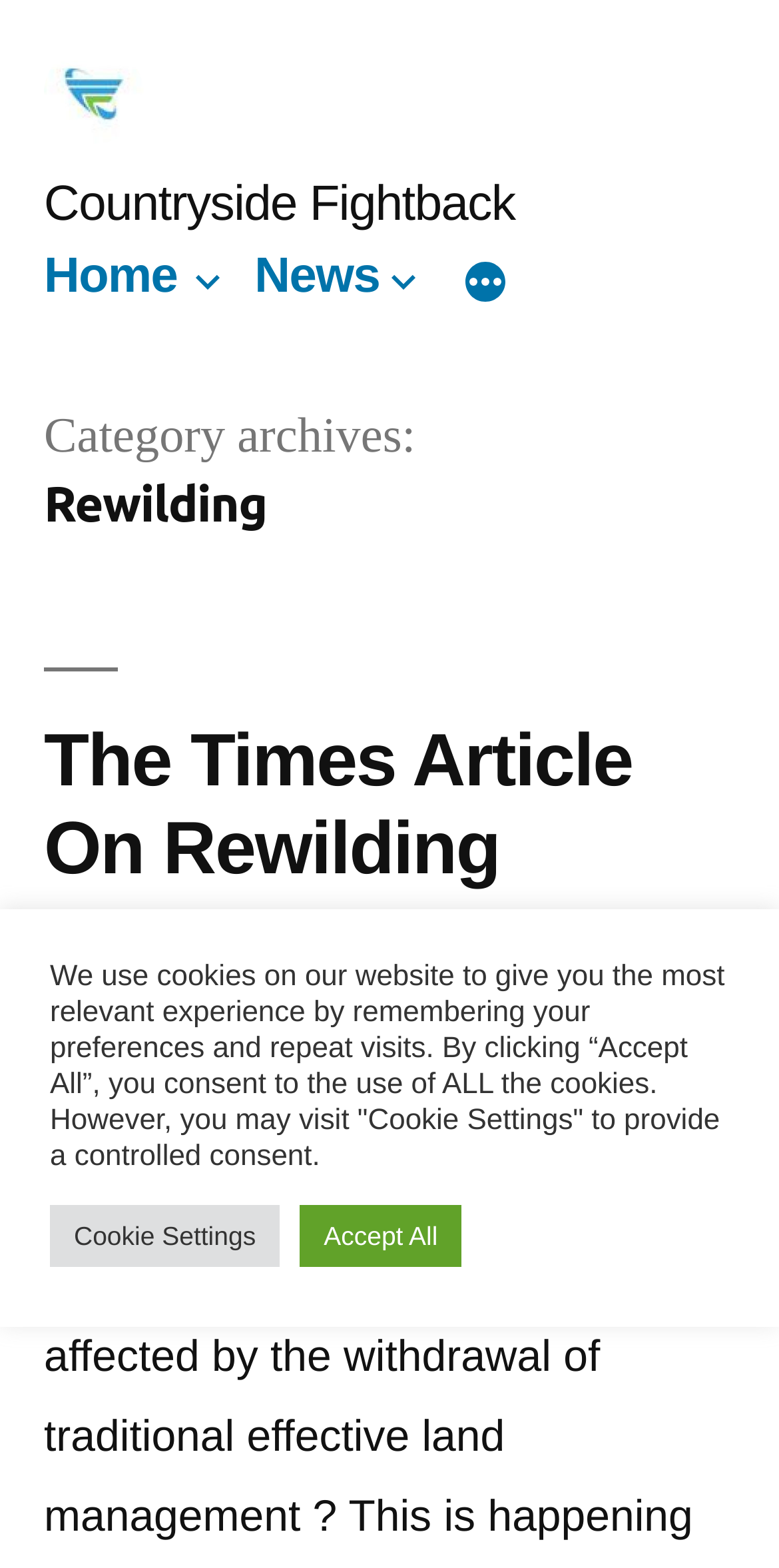What is the title of the first article?
Refer to the screenshot and answer in one word or phrase.

The Times Article On Rewilding